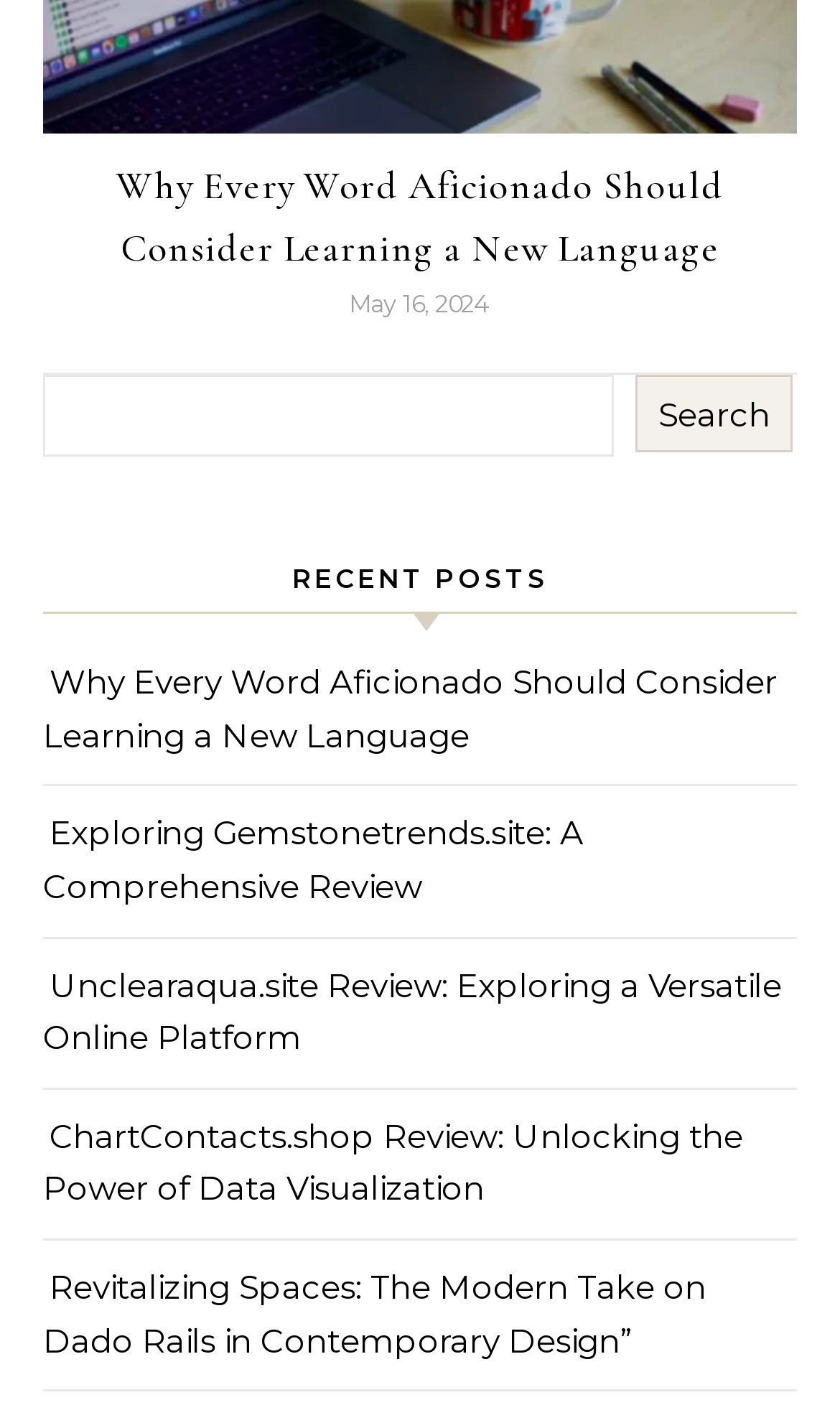Can you specify the bounding box coordinates of the area that needs to be clicked to fulfill the following instruction: "check the review of 'Unclearaqua.site'"?

[0.051, 0.686, 0.931, 0.753]